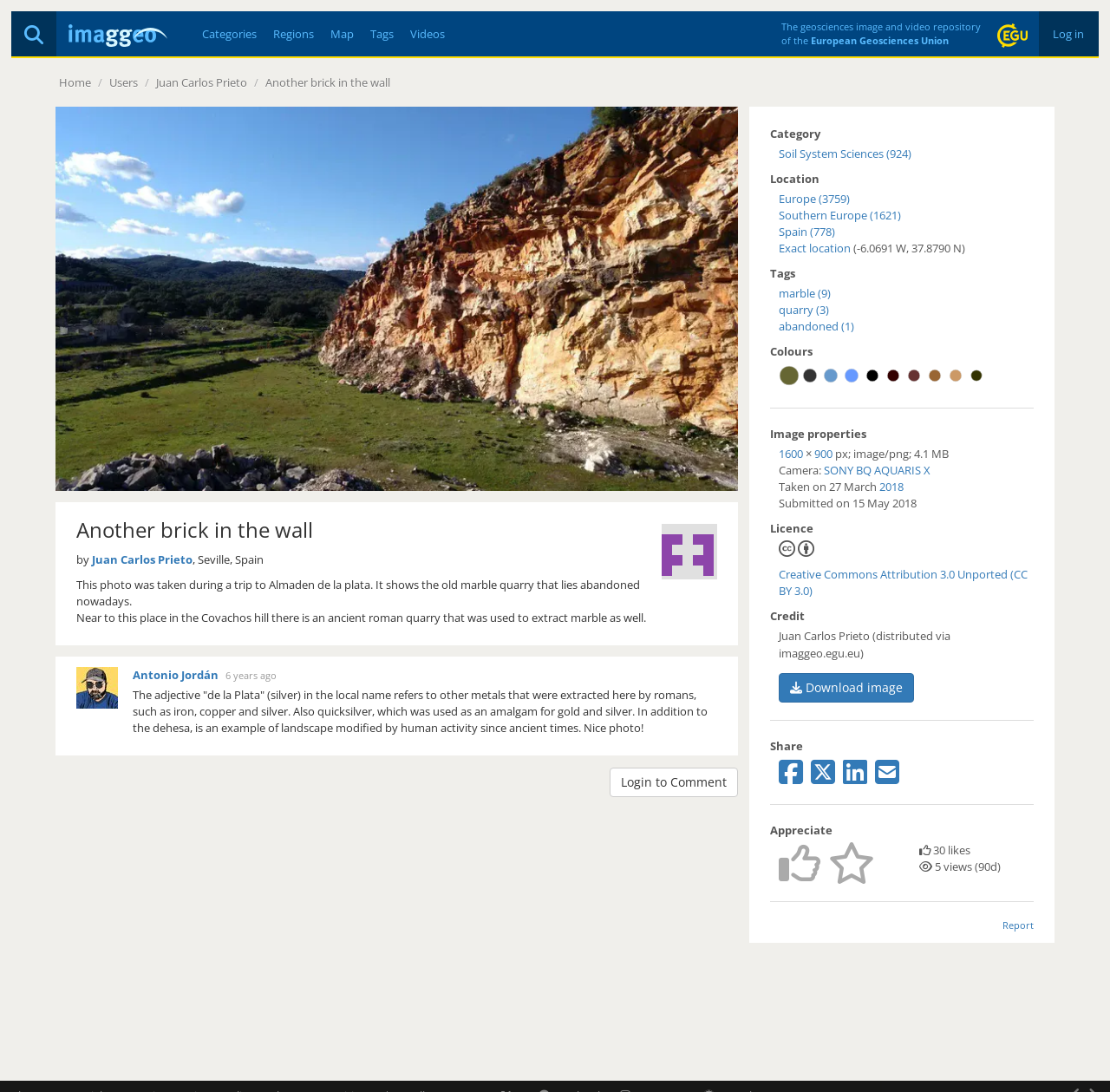Please provide the bounding box coordinates for the element that needs to be clicked to perform the instruction: "View the European Geosciences Union website". The coordinates must consist of four float numbers between 0 and 1, formatted as [left, top, right, bottom].

[0.731, 0.031, 0.855, 0.043]